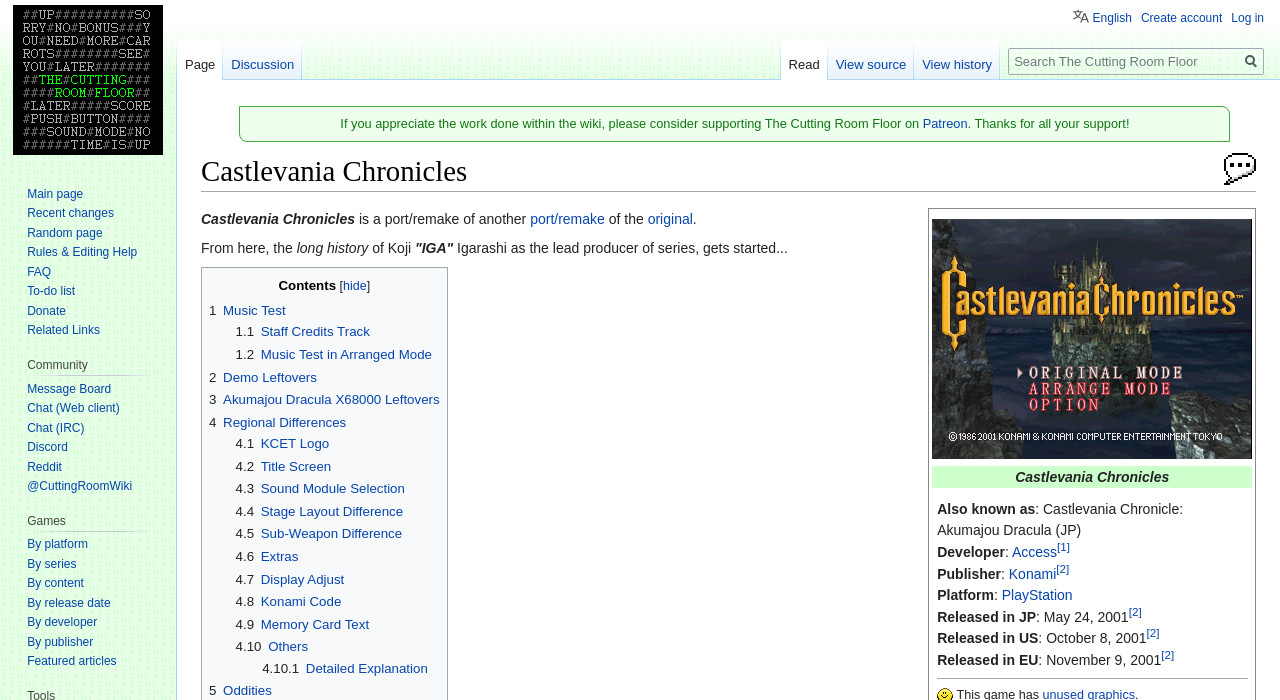Generate a comprehensive description of the contents of the webpage.

The webpage is about Castlevania Chronicles, a video game. At the top, there is a heading "Castlevania Chronicles" and a link to jump to navigation and search. Below that, there is a message asking for support for The Cutting Room Floor on Patreon, with a link to Patreon.

On the left side, there is a table of contents with links to different sections, including Music Test, Demo Leftovers, Akumajou Dracula X68000 Leftovers, Regional Differences, and Oddities. Each section has multiple sub-links with more specific information.

On the right side, there is a section with information about the game, including the title screen, publisher, platform, and release dates in Japan, the US, and Europe. There are also links to access, publisher, and platform information.

Below the game information section, there is a paragraph of text describing Castlevania Chronicles as a port/remake of another game, with links to related information. The text continues to describe the game's history and its lead producer, Koji Igarashi.

Further down, there are more links to different sections, including Contents, Music Test, Demo Leftovers, and Regional Differences. Each section has multiple sub-links with more specific information.

At the top right corner, there are navigation links to Personal tools, Namespaces, and Views, with options to create an account, log in, and view the page in different ways.